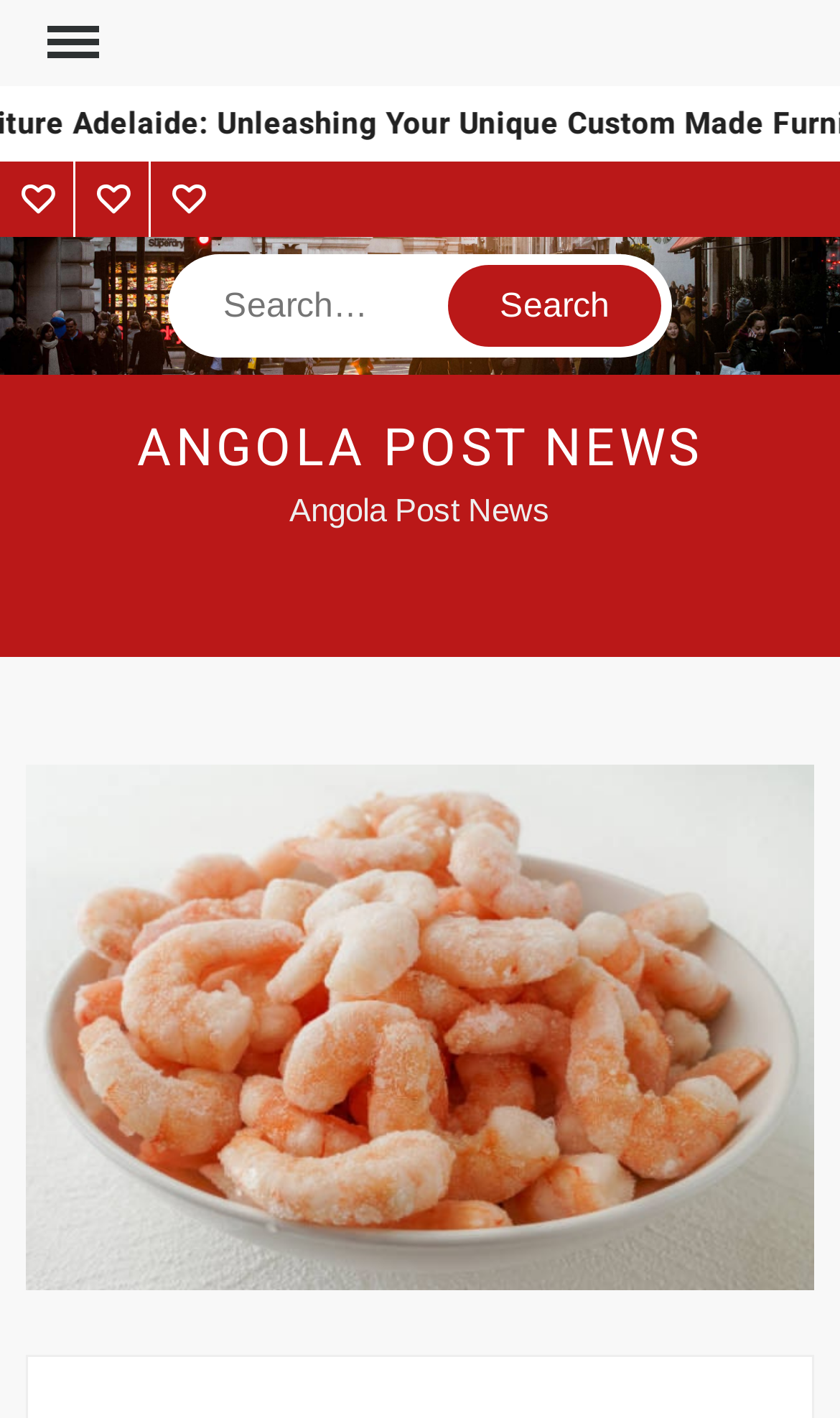Identify the bounding box for the UI element that is described as follows: "parent_node: Search name="s" placeholder="Search…"".

[0.214, 0.186, 0.532, 0.244]